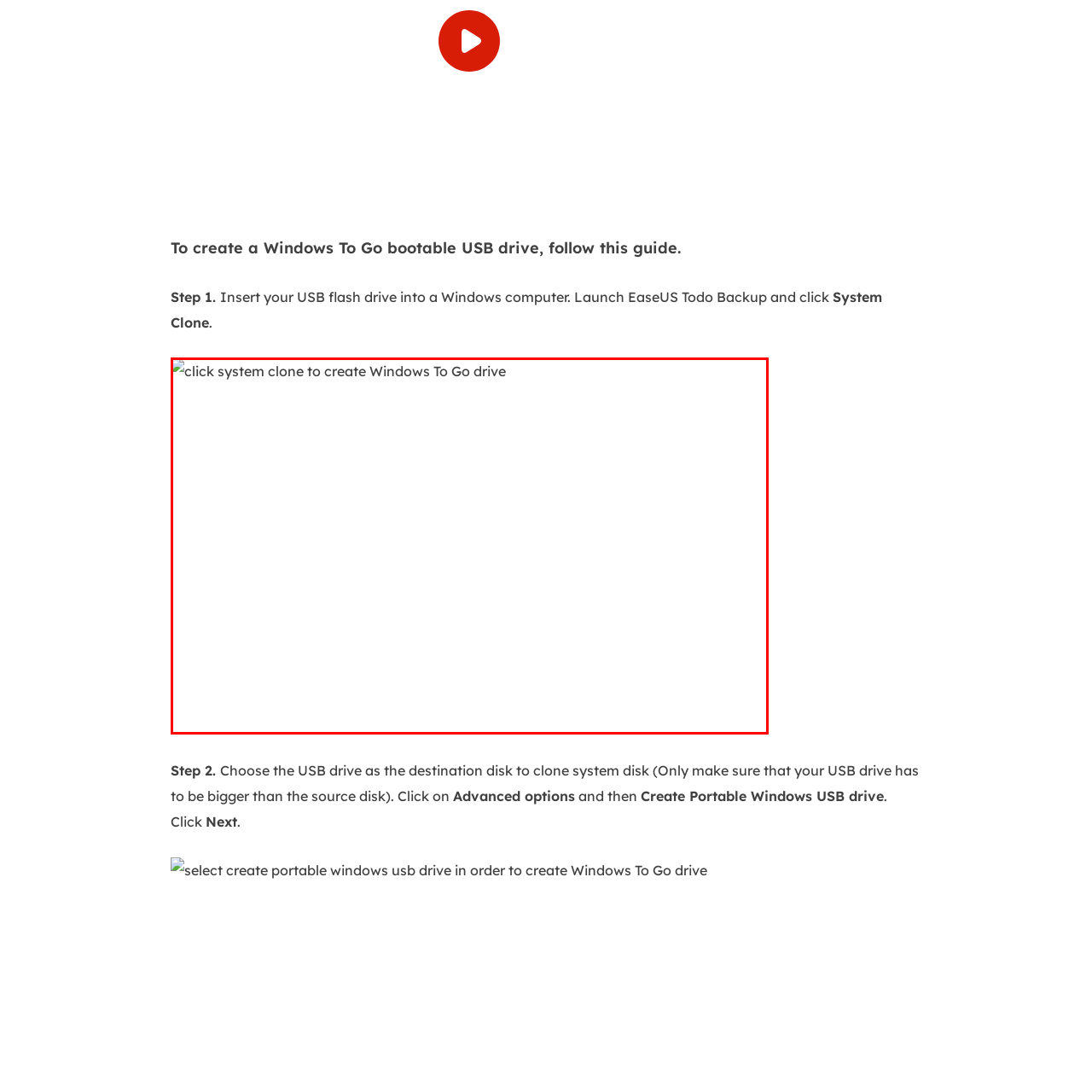Refer to the section enclosed in the red box, What is the software used in this process? Please answer briefly with a single word or phrase.

EaseUS Todo Backup